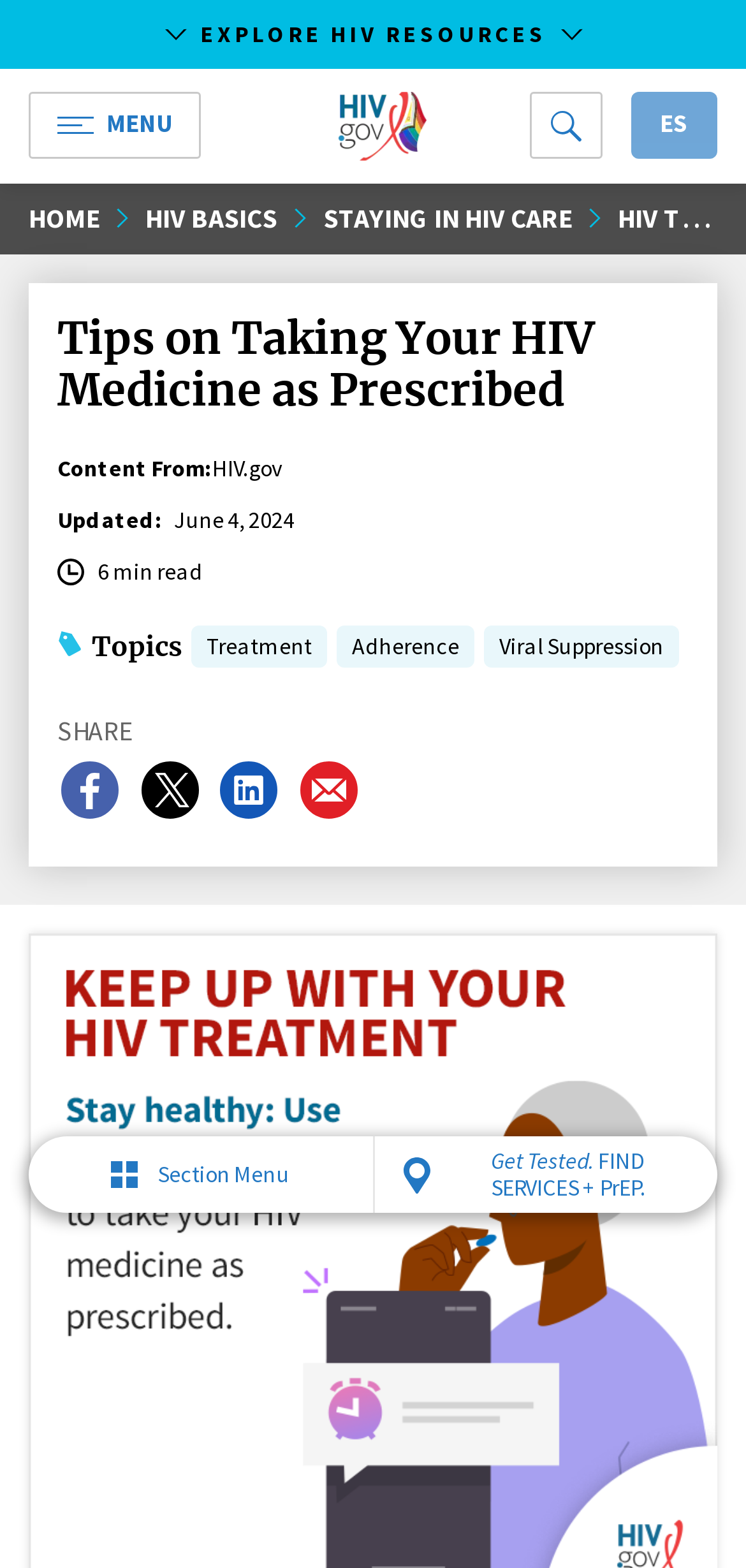Identify the bounding box for the given UI element using the description provided. Coordinates should be in the format (top-left x, top-left y, bottom-right x, bottom-right y) and must be between 0 and 1. Here is the description: Search

[0.71, 0.059, 0.808, 0.102]